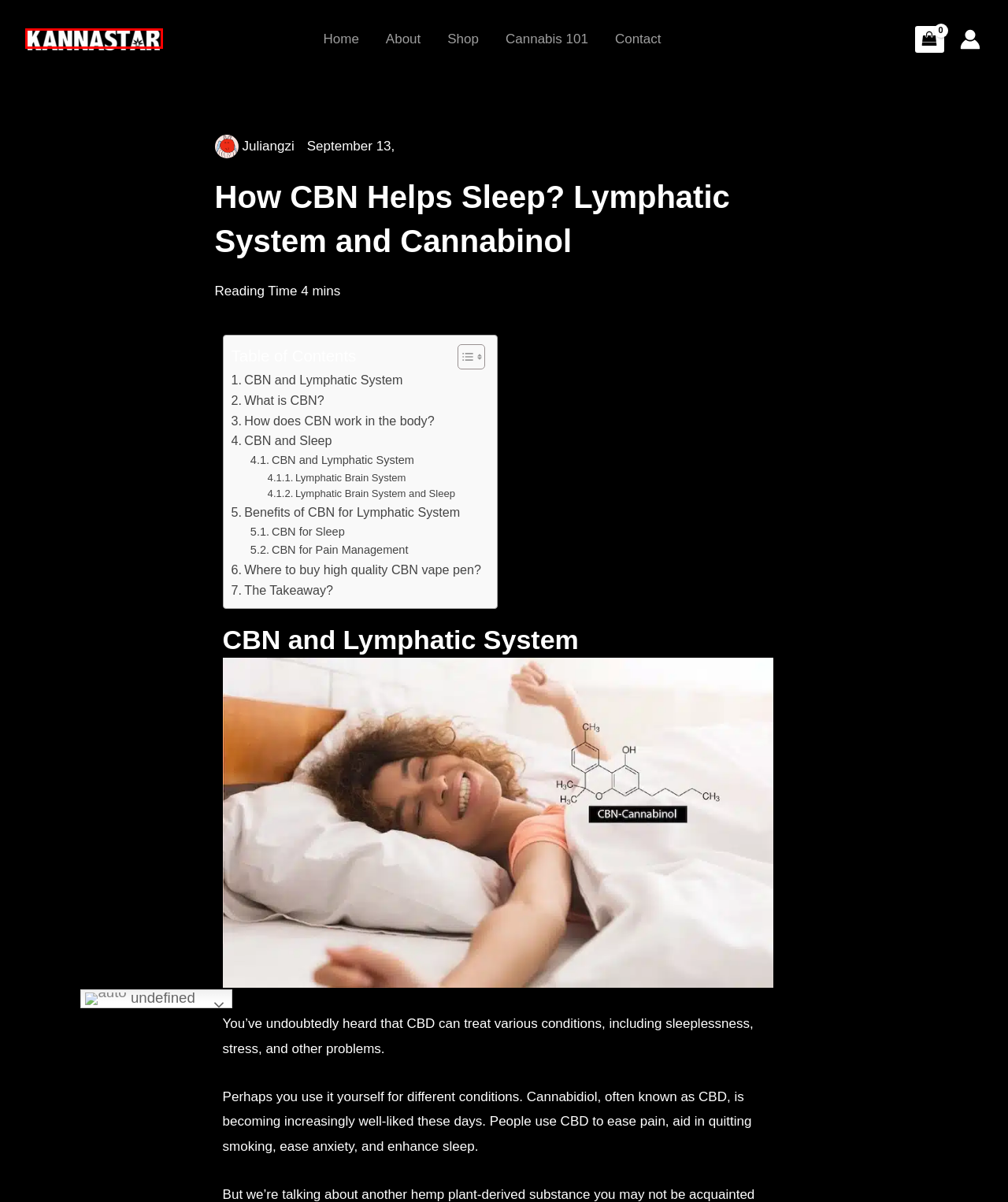You are looking at a webpage screenshot with a red bounding box around an element. Pick the description that best matches the new webpage after interacting with the element in the red bounding box. The possible descriptions are:
A. Shop - KANNASTAR BRANDS
B. About - KANNASTAR BRANDS
C. Cart - KANNASTAR BRANDS
D. Home - KANNASTAR BRANDS
E. Refund and Returns Policy - KANNASTAR BRANDS
F. Contact - KANNASTAR BRANDS
G. My account - KANNASTAR BRANDS
H. Cannabis 101 - KANNASTAR BRANDS

D